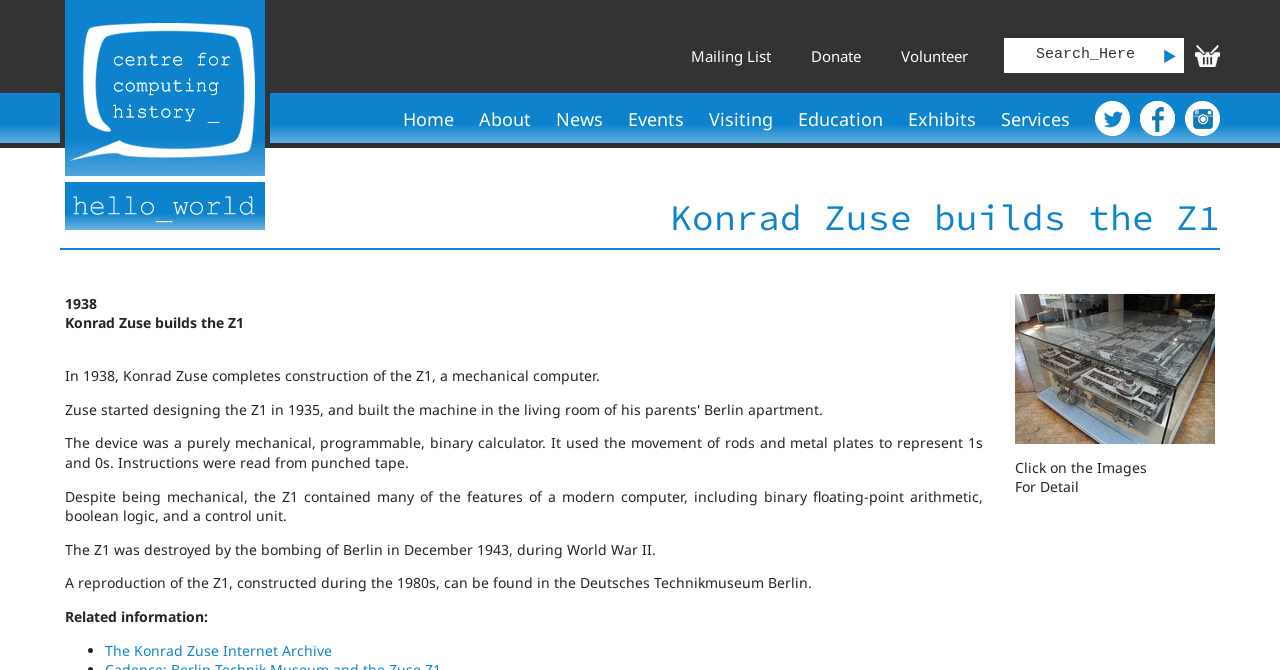Predict the bounding box of the UI element that fits this description: "alt="Centre For Computing History"".

[0.047, 0.24, 0.211, 0.269]